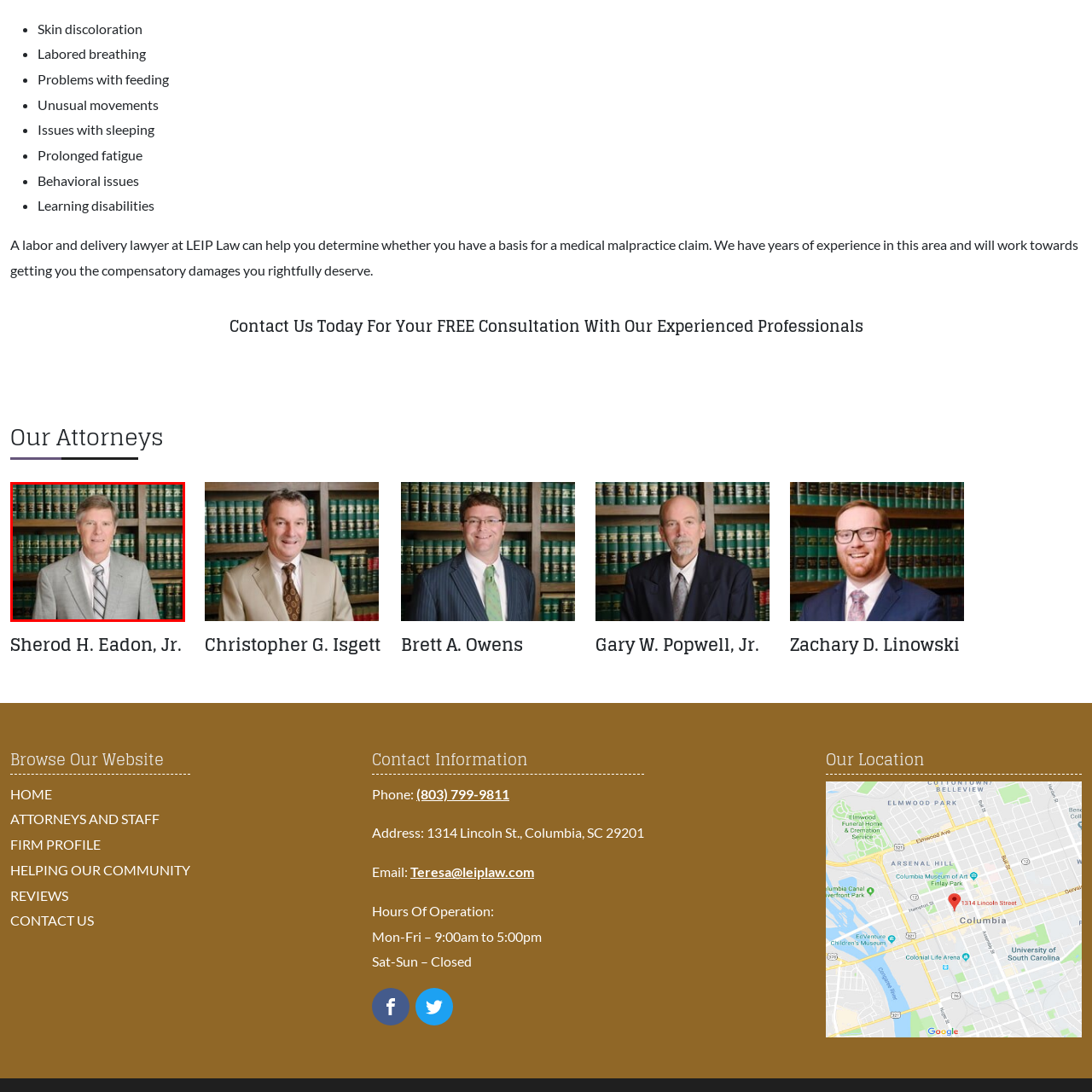Look at the image inside the red boundary and respond to the question with a single word or phrase: What is the purpose of the portrait?

To showcase the attorney's legal services